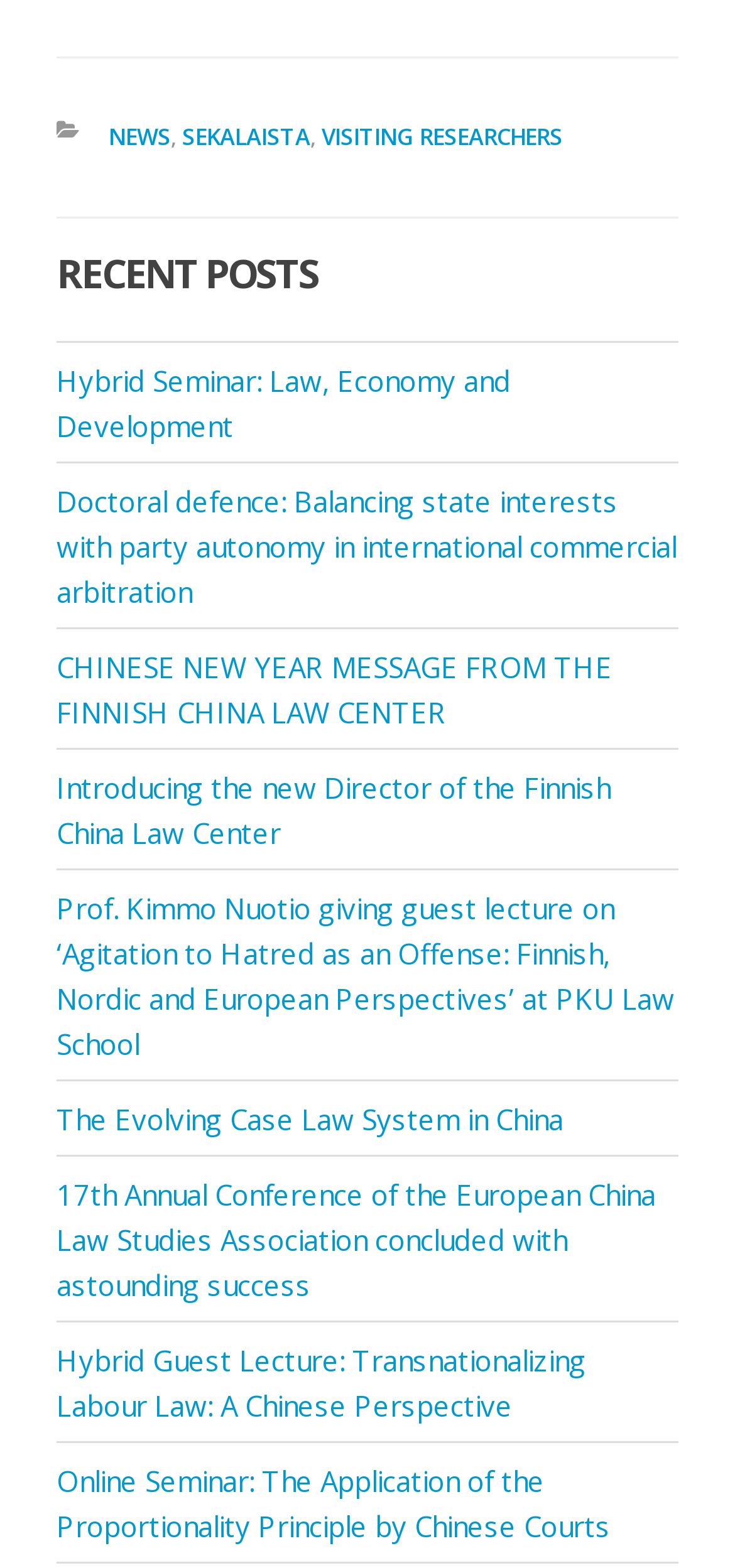Determine the bounding box coordinates of the clickable element to complete this instruction: "Enter your name". Provide the coordinates in the format of four float numbers between 0 and 1, [left, top, right, bottom].

None